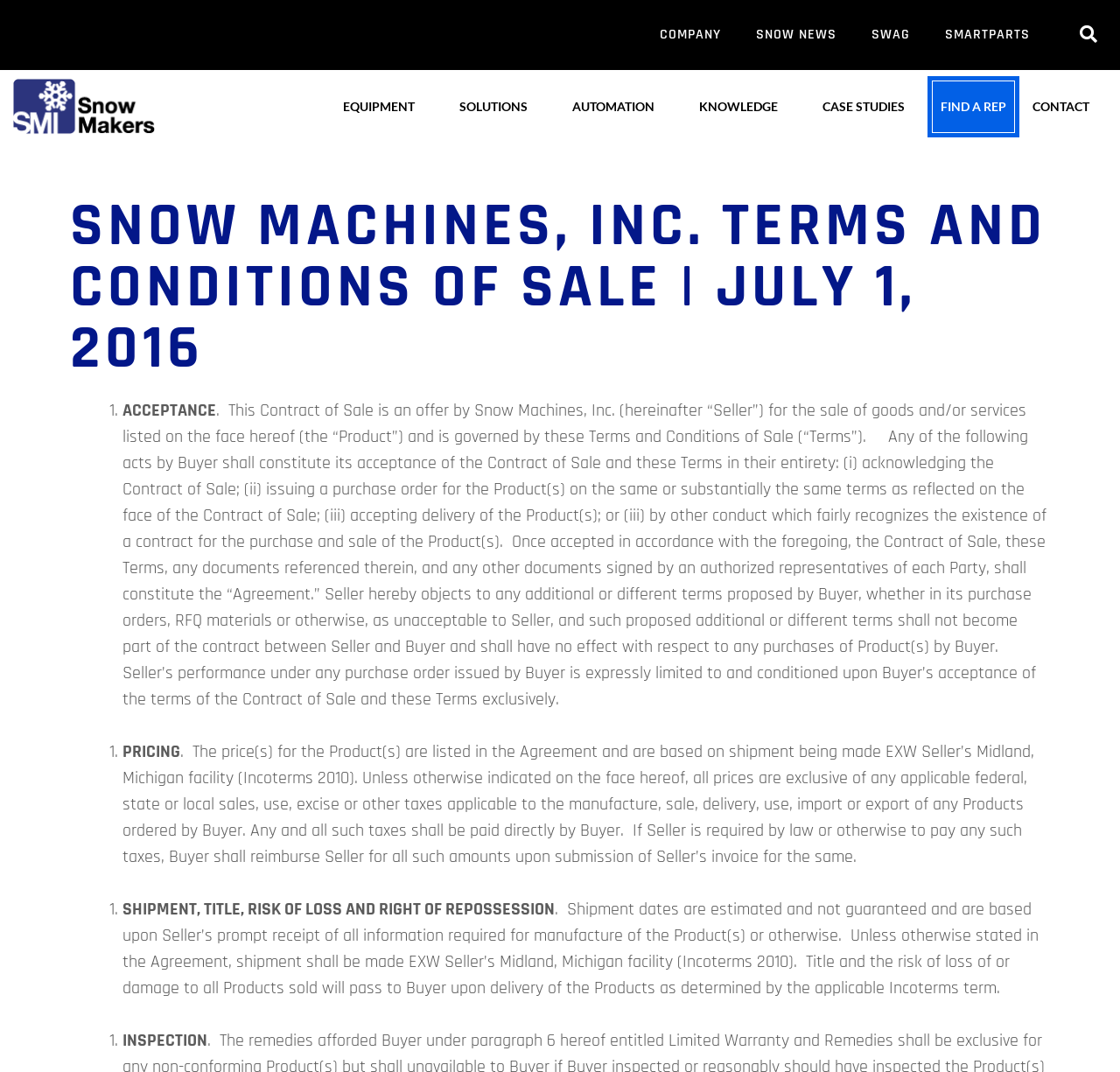Determine the bounding box coordinates for the area that should be clicked to carry out the following instruction: "Get a unique essay".

None